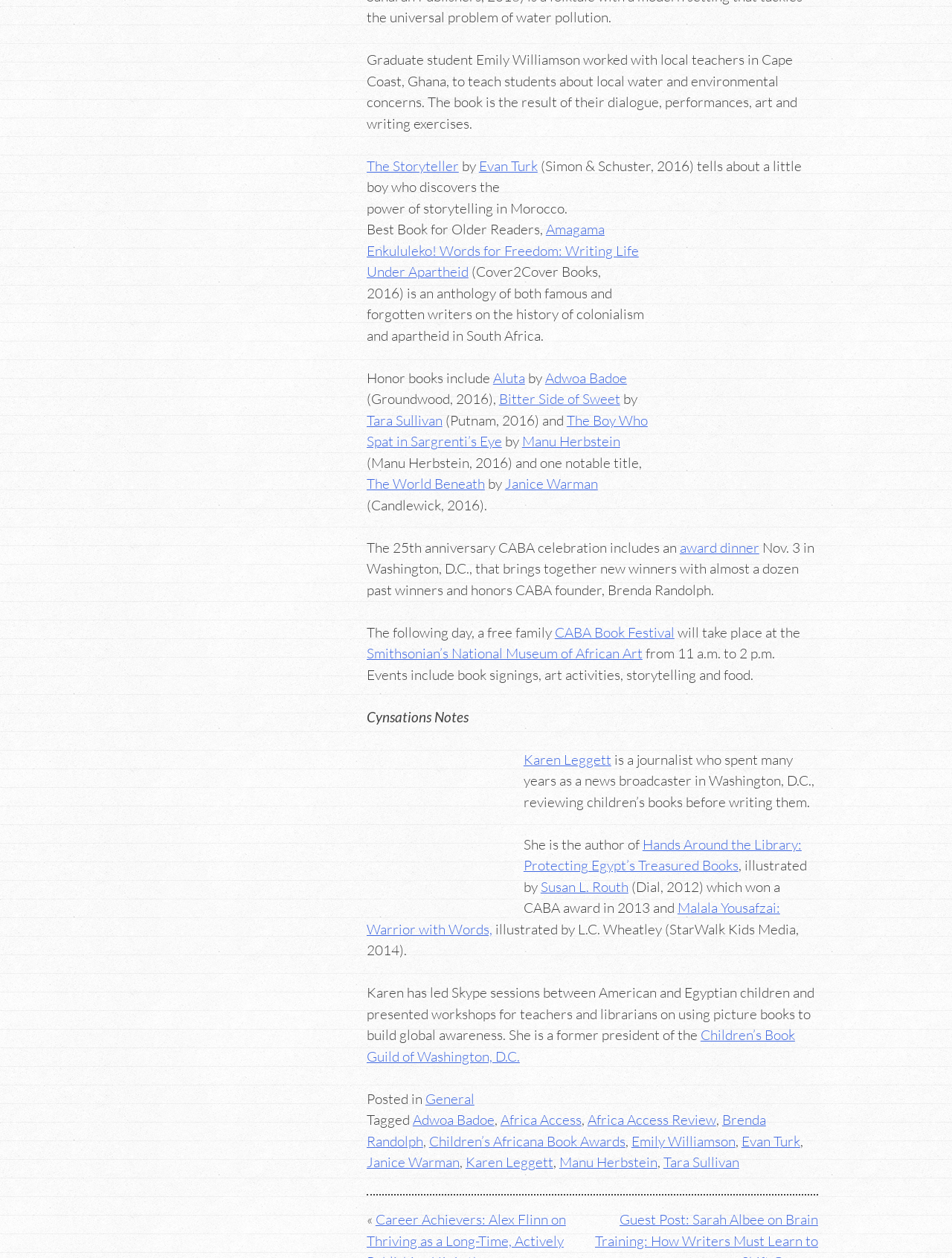Ascertain the bounding box coordinates for the UI element detailed here: "Children’s Africana Book Awards". The coordinates should be provided as [left, top, right, bottom] with each value being a float between 0 and 1.

[0.451, 0.9, 0.657, 0.914]